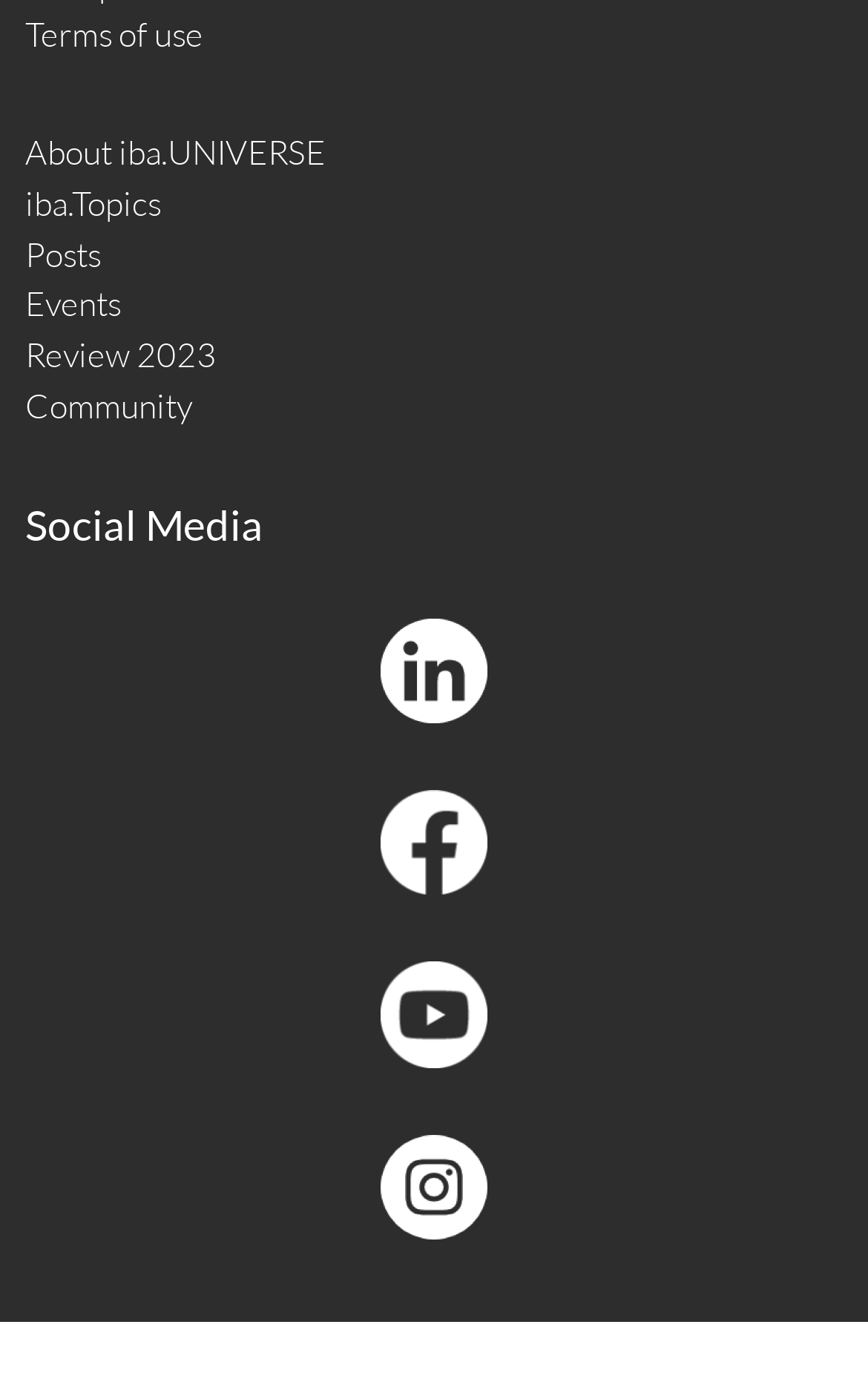Please identify the bounding box coordinates of the element I should click to complete this instruction: 'contact via email'. The coordinates should be given as four float numbers between 0 and 1, like this: [left, top, right, bottom].

None